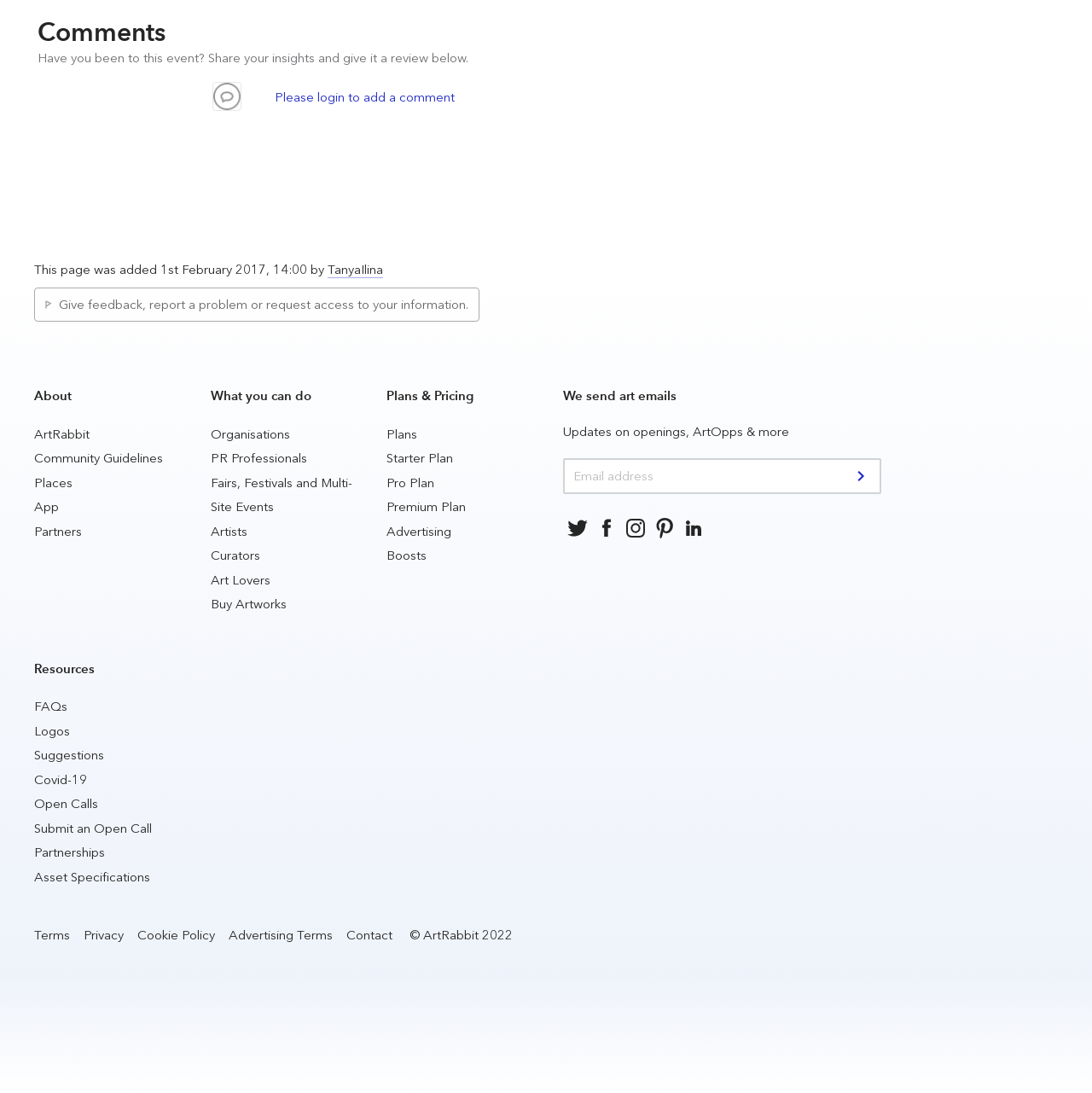What is the purpose of this webpage?
Provide a detailed and well-explained answer to the question.

Based on the webpage content, it appears that the purpose of this webpage is to allow users to share their insights and give reviews about a specific event. This is evident from the heading 'Comments' and the static text 'Have you been to this event? Share your insights and give it a review below.'